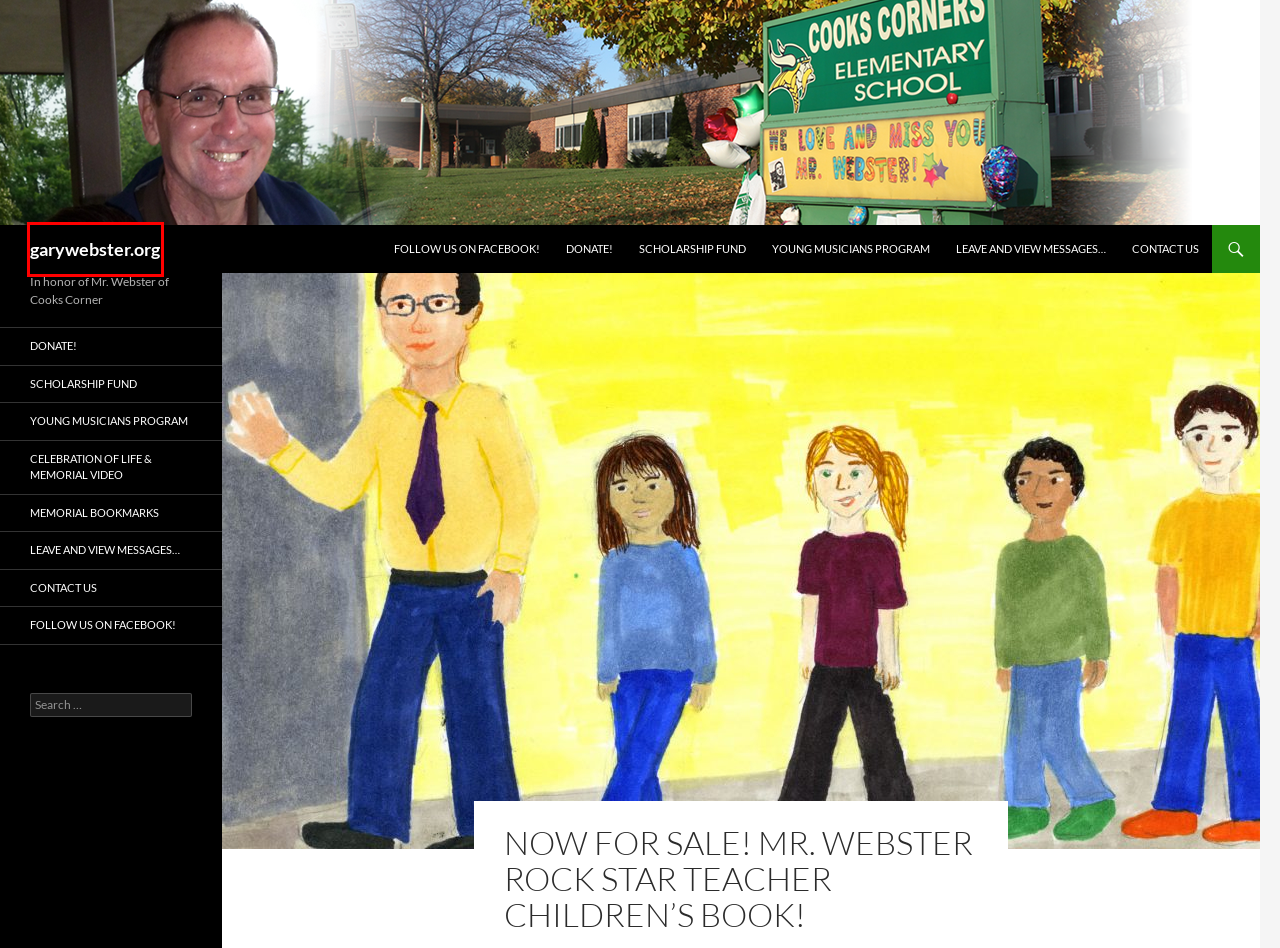You have a screenshot of a webpage with a red bounding box highlighting a UI element. Your task is to select the best webpage description that corresponds to the new webpage after clicking the element. Here are the descriptions:
A. garywebster.org | In honor of Mr. Webster of Cooks Corner
B. Young Musicians Program | garywebster.org
C. Contact Us | garywebster.org
D. Donate! | garywebster.org
E. Scholarship Fund | garywebster.org
F. Memorial Bookmarks | garywebster.org
G. Leave and view messages… | garywebster.org
H. Donate to the Gary Webster Young Musicians Fund – It’s tax deductible! | garywebster.org

A